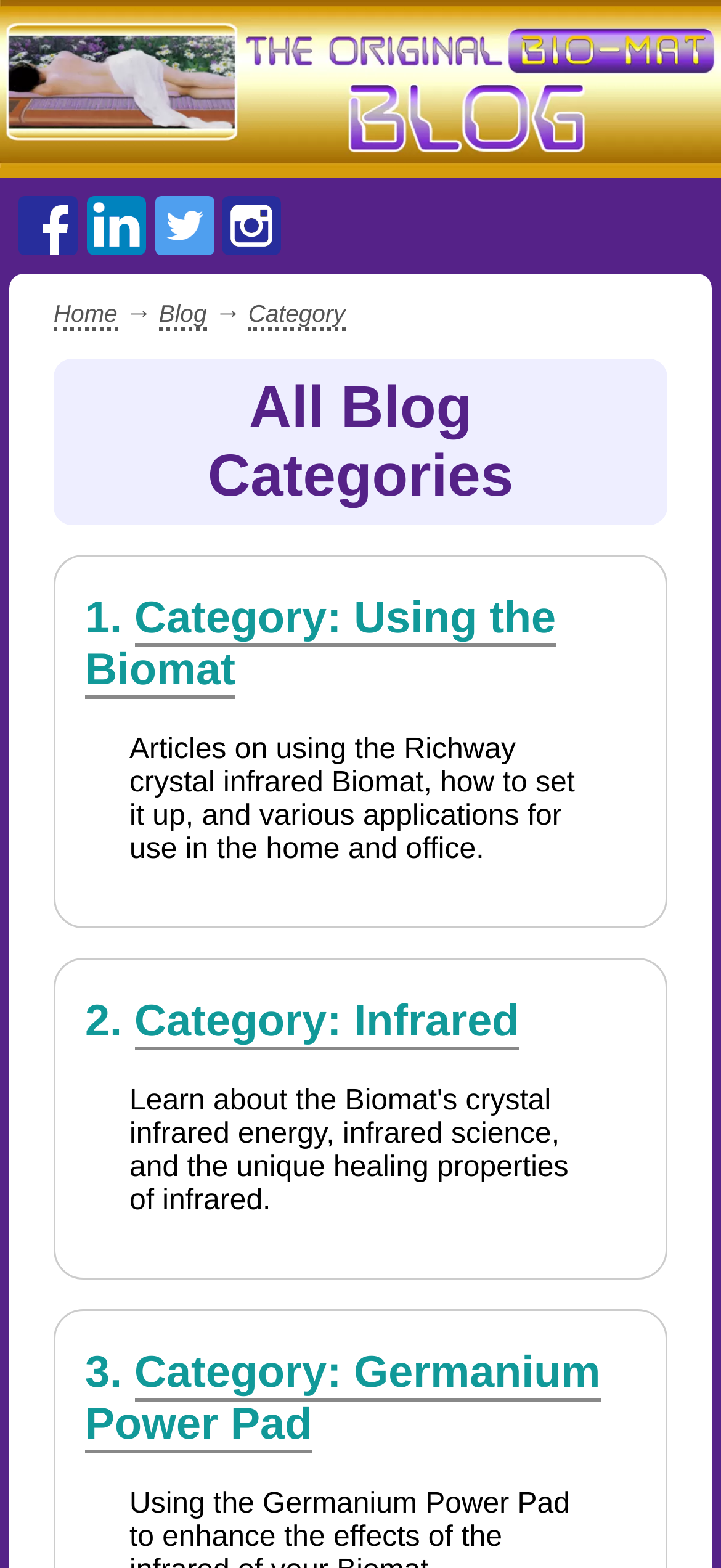Please give a concise answer to this question using a single word or phrase: 
What is the category after 'Using the Biomat'?

Infrared